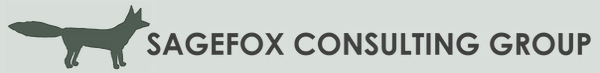What font style is used for the company name?
Please elaborate on the answer to the question with detailed information.

The name 'SageFox Consulting Group' is presented in a bold, contemporary font, emphasizing professionalism and expertise.